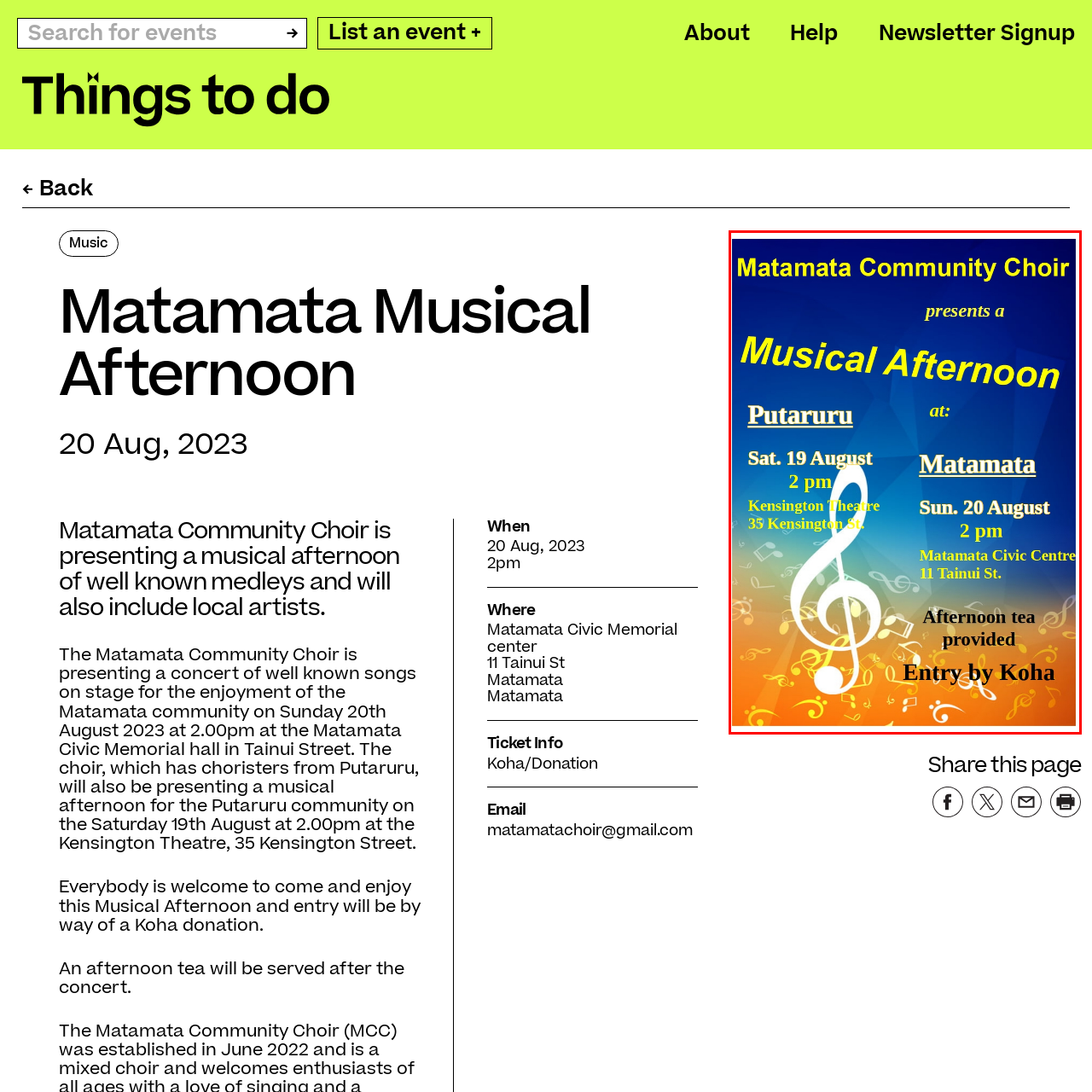Give a thorough account of what is shown in the red-encased segment of the image.

The image promotes a "Musical Afternoon" event hosted by the Matamata Community Choir. It highlights two performances: one in Putaruru on Saturday, 19th August at 2 PM at the Kensington Theatre, and the other in Matamata on Sunday, 20th August at 2 PM at the Matamata Civic Centre, located at 11 Tainui Street. The design features vibrant colors with musical notes and a treble clef, creating a lively and inviting atmosphere. The caption mentions that afternoon tea will be served and that entry is by Koha, which encourages community participation and support.